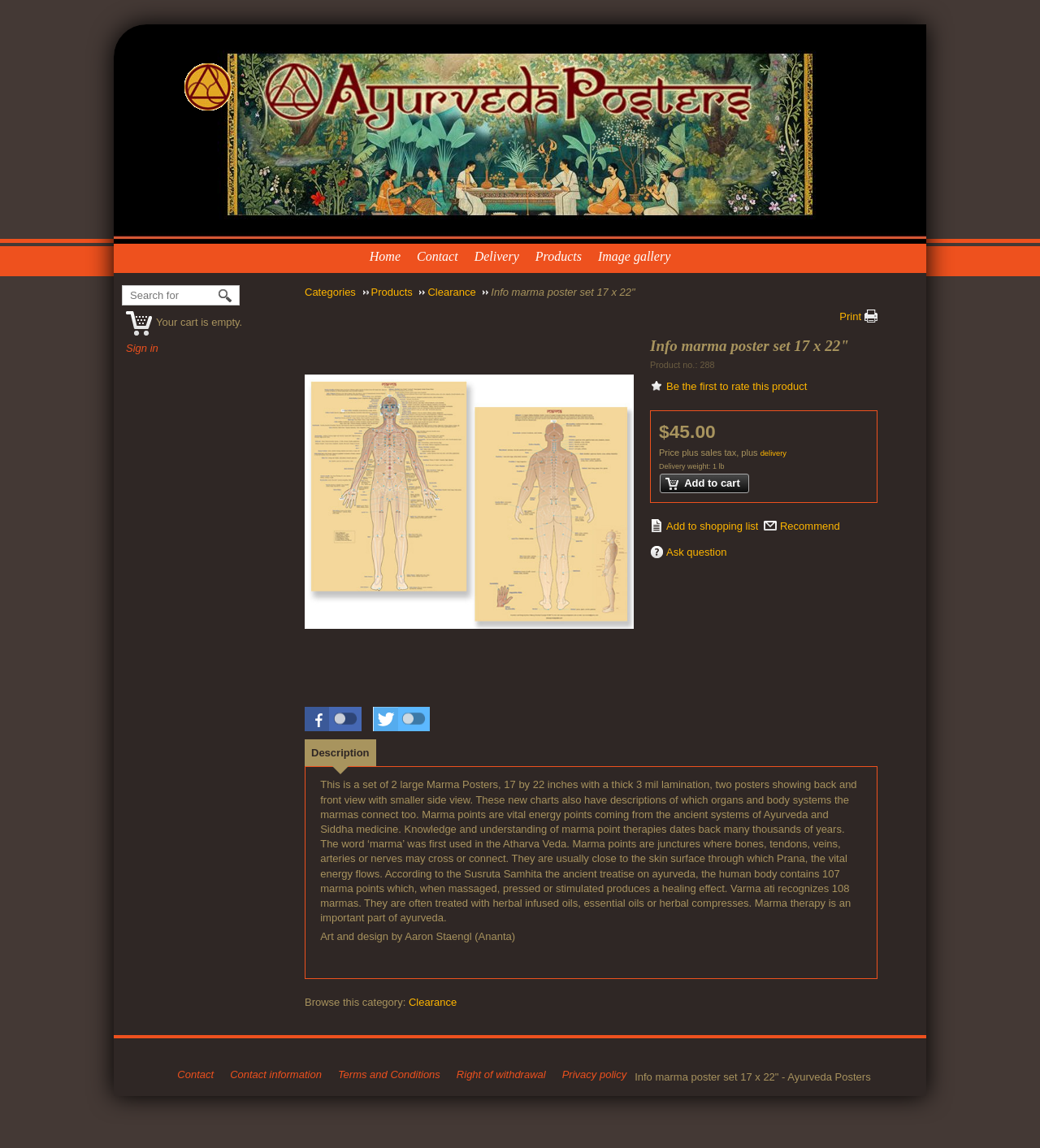Please specify the bounding box coordinates for the clickable region that will help you carry out the instruction: "Contact the seller".

[0.171, 0.927, 0.213, 0.946]